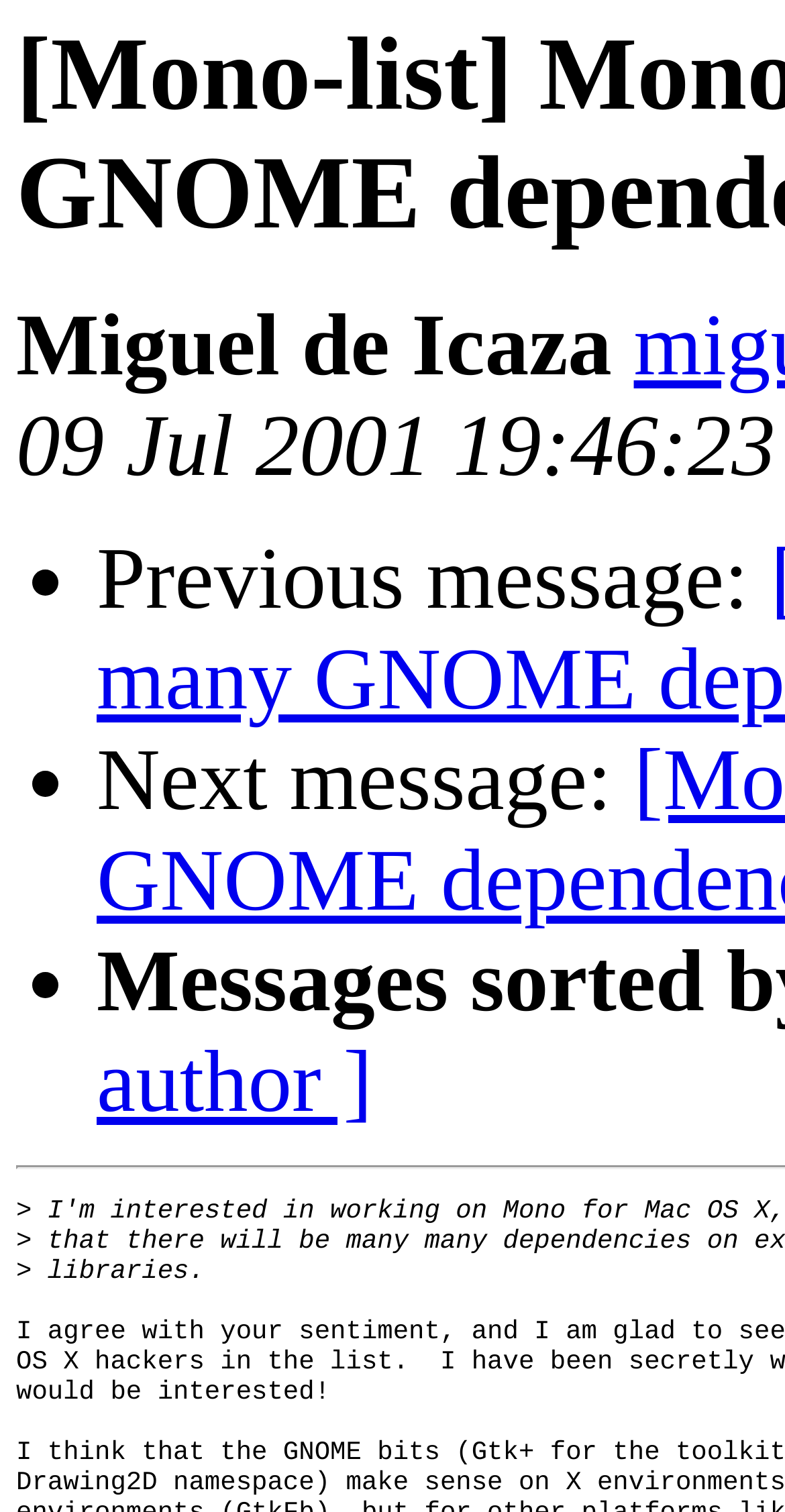Based on what you see in the screenshot, provide a thorough answer to this question: What symbol is used to indicate a direction?

The symbol '>' is used to indicate a direction, as it is a common symbol used to point to a specific direction or location, and it is placed at the bottom of the webpage with bounding box coordinates [0.021, 0.791, 0.041, 0.811].